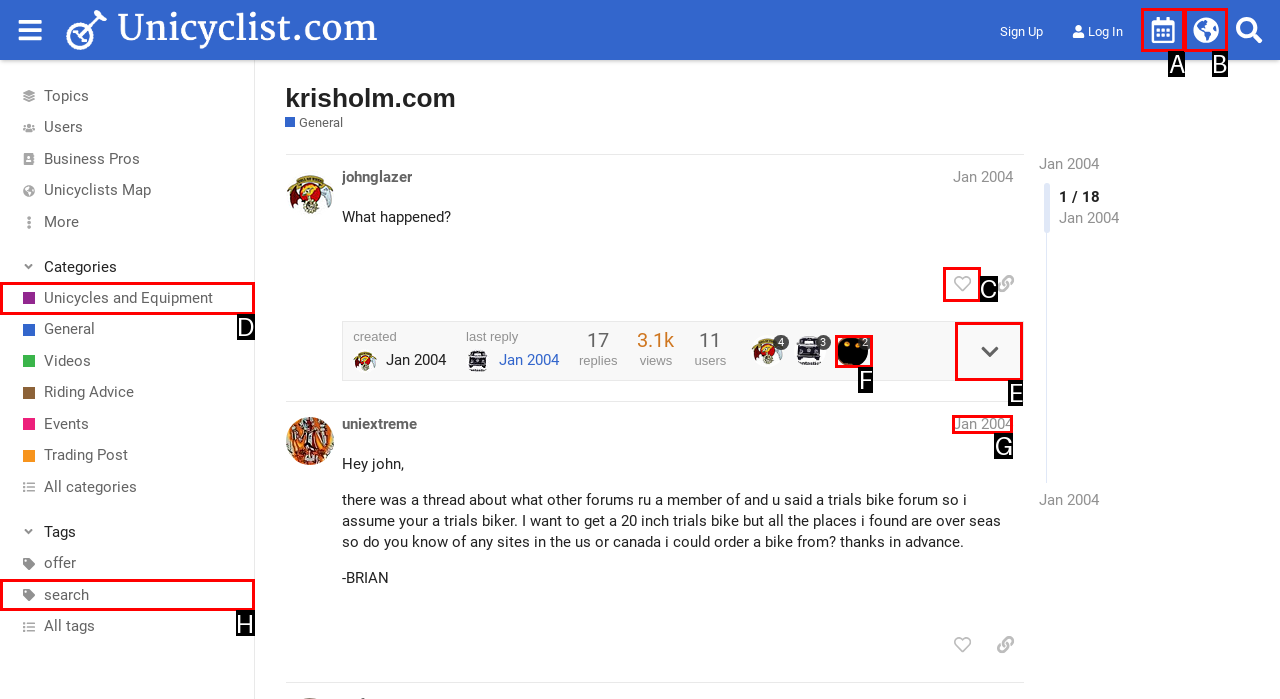Select the letter of the UI element you need to click on to fulfill this task: search for something. Write down the letter only.

None